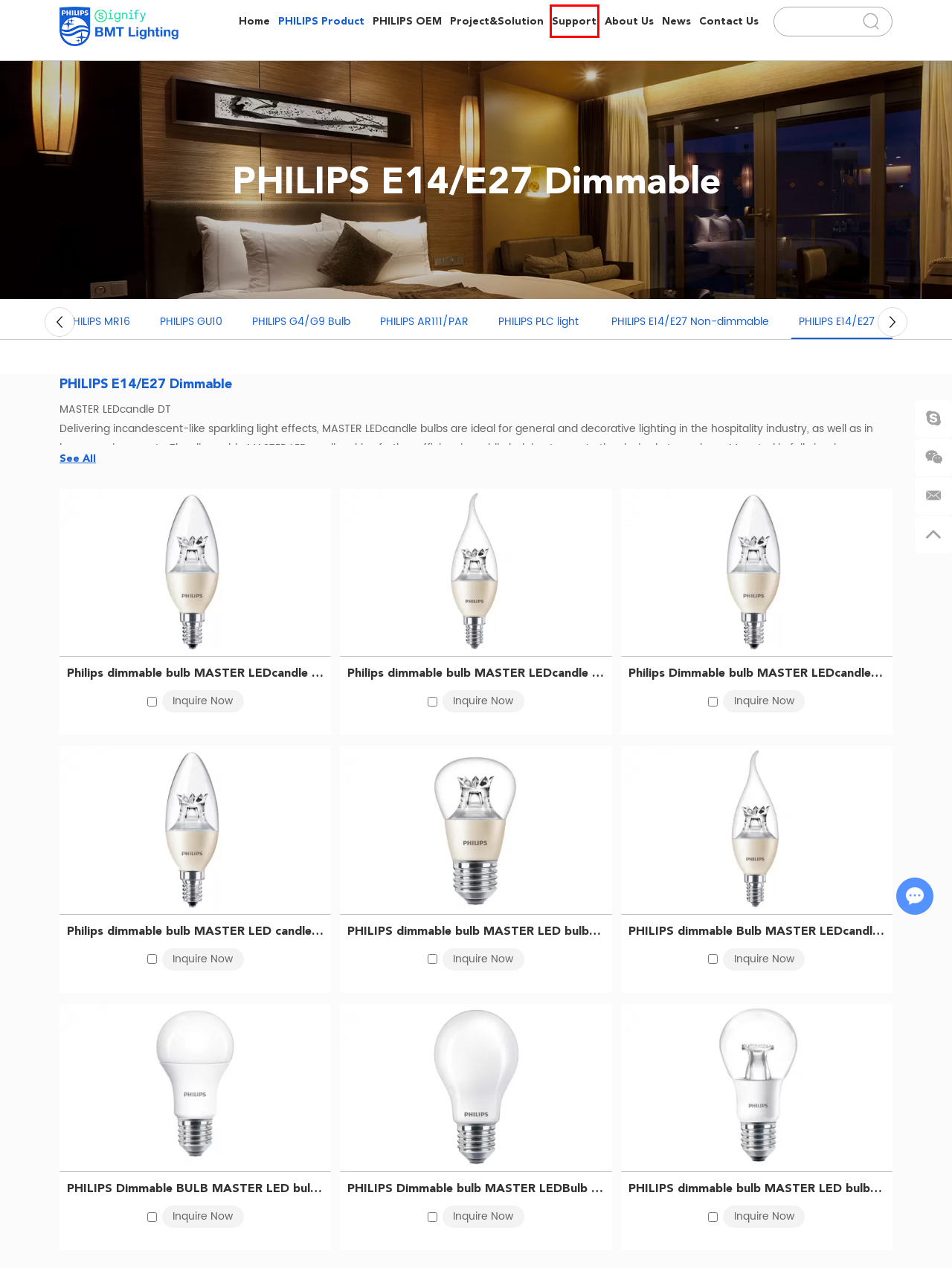You are provided with a screenshot of a webpage that has a red bounding box highlighting a UI element. Choose the most accurate webpage description that matches the new webpage after clicking the highlighted element. Here are your choices:
A. Philips Grille Light, LED Lighting Manufacturers
B. PHILIPS AR111/PAR
C. Philips Dimmable bulb MASTER LEDcandle DT 5.5-40W E14 B38 CL 929002491002
D. Philips Hue Wholesale Distributor-Contact Us
E. PHILIPS dimmable Bulb MASTER LEDcandle DT 2.8-25W E14 BA38 CL 929002490602
F. Philips LED Tube, Philips Distributor In China
G. PHILIPS dimmable bulb MASTER LED bulb DT 2.8-25W E27 P48 CL 929002490802
H. PHILIPS MR16

A